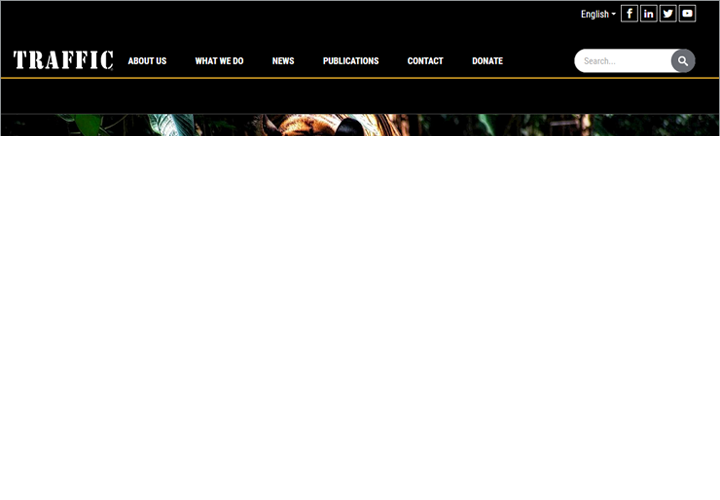Using the details in the image, give a detailed response to the question below:
What is the name of the organization featured on the webpage?

The caption explicitly mentions that the webpage is part of a portfolio case study presented by RO Web Solutions, and it effectively conveys the mission of TRAFFIC, a leading non-governmental organization focused on addressing global trade issues involving wild animals and plants.